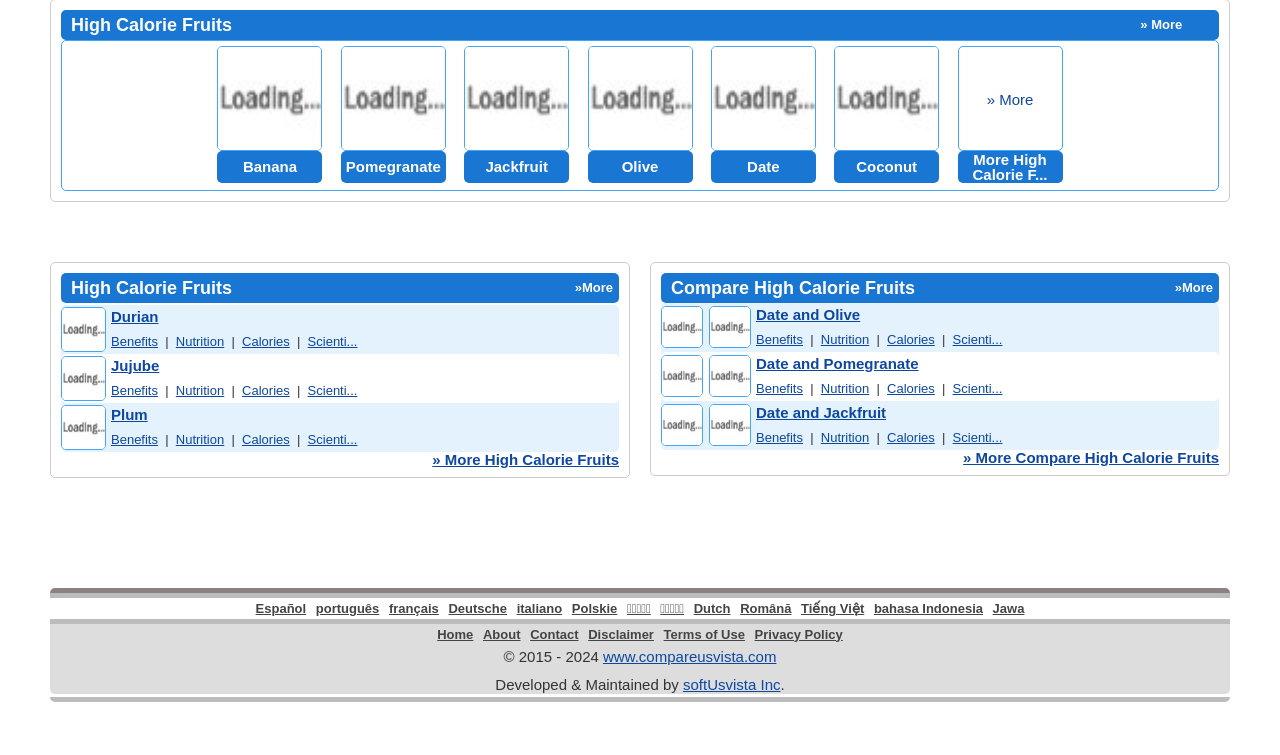What is the first fruit listed?
Look at the image and answer with only one word or phrase.

Banana